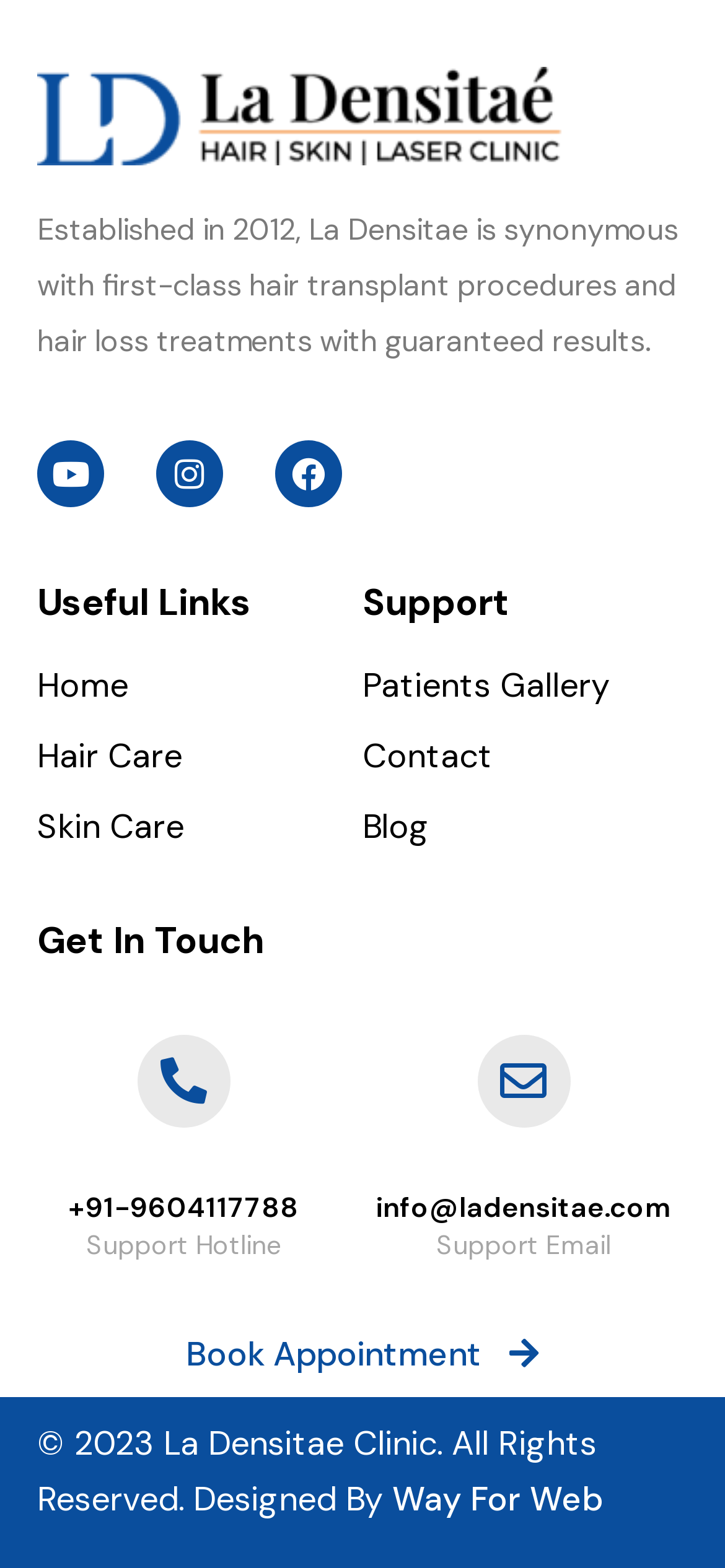Could you locate the bounding box coordinates for the section that should be clicked to accomplish this task: "Book an appointment".

[0.256, 0.849, 0.744, 0.878]